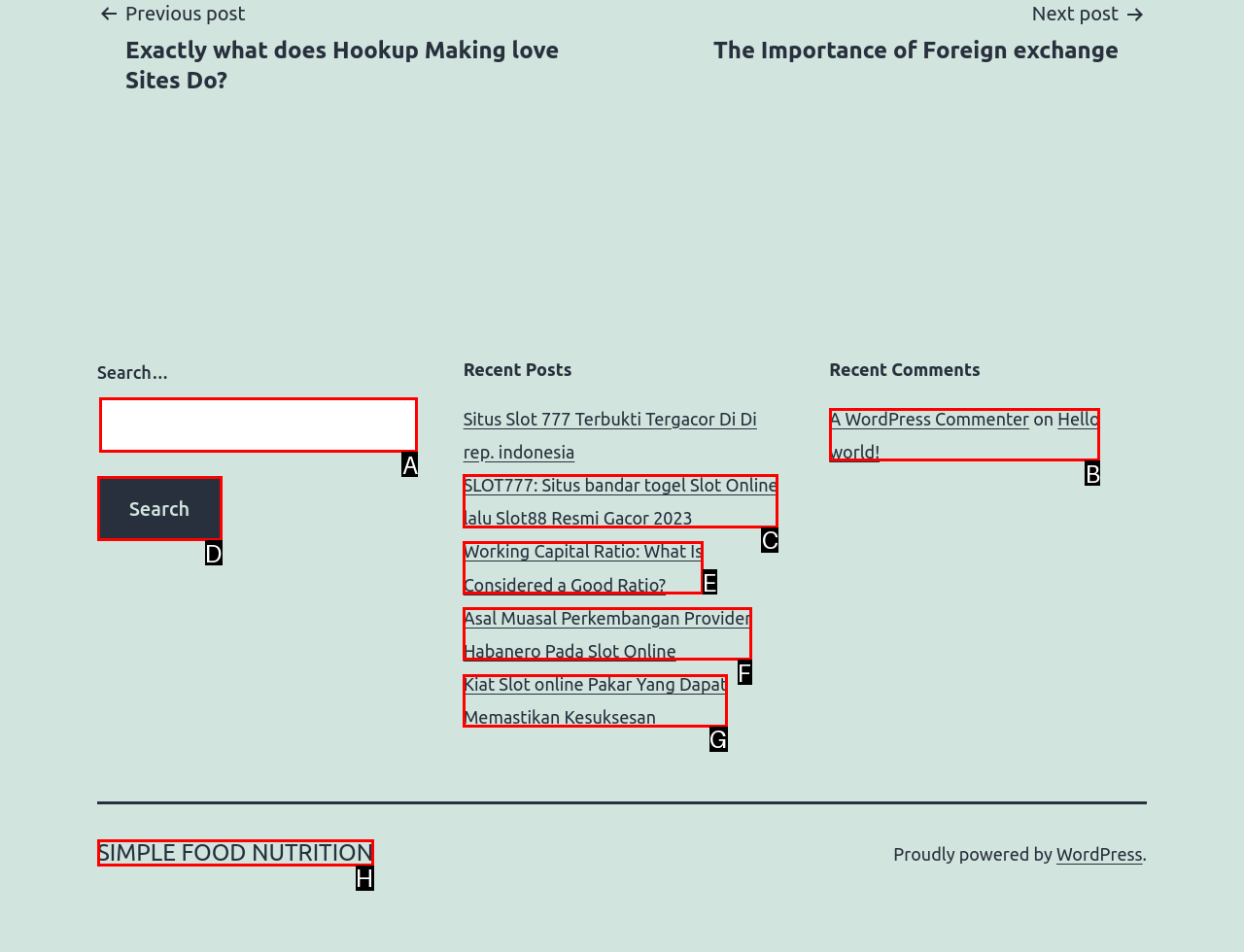Identify the option that corresponds to the description: THE CHURCH. Provide only the letter of the option directly.

None